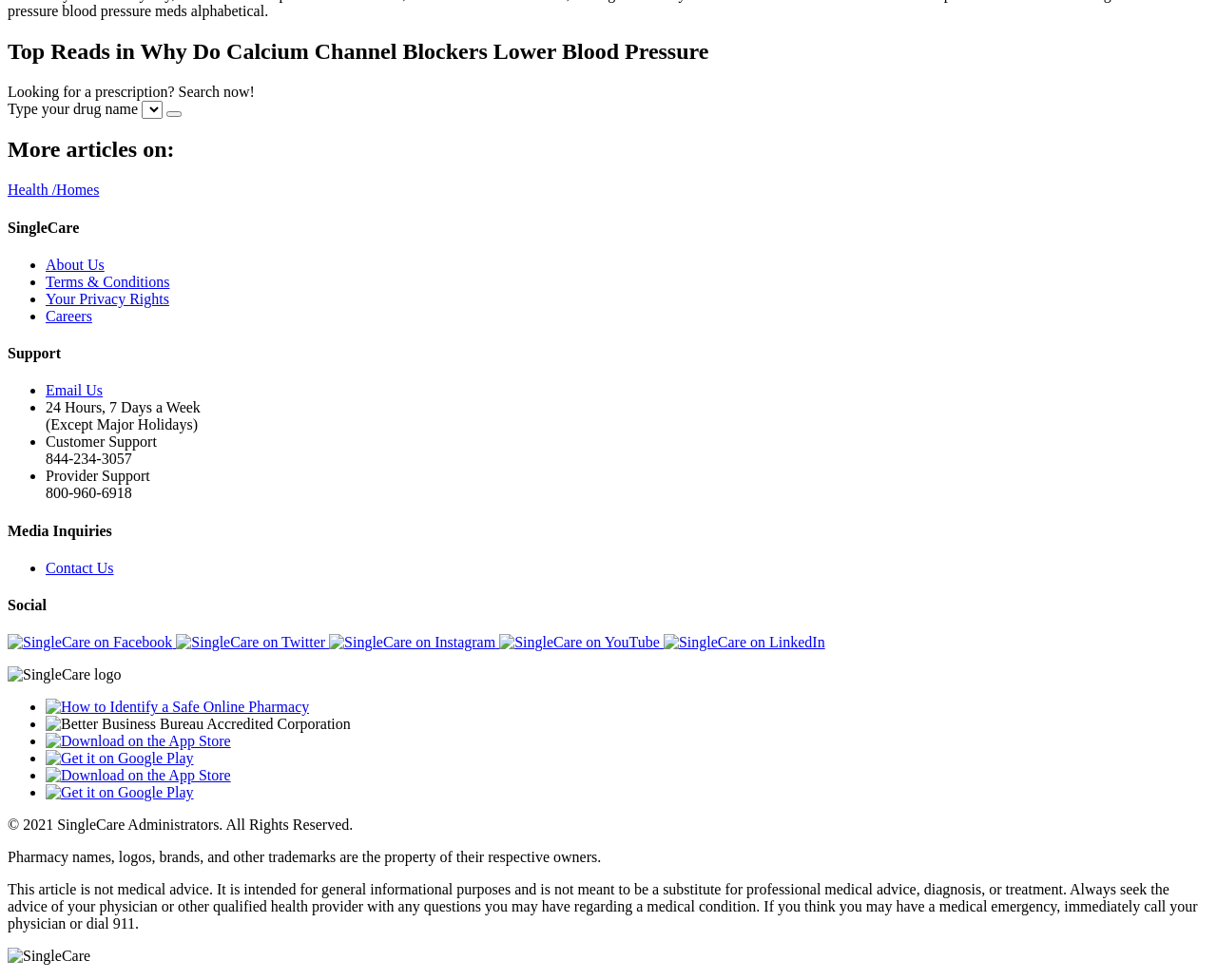What is the purpose of the links at the bottom of the webpage?
Could you give a comprehensive explanation in response to this question?

The links at the bottom of the webpage are for social media platforms such as Facebook, Twitter, Instagram, and YouTube, as well as links to download the app from the App Store and Google Play, allowing users to connect with SingleCare on various platforms and download the app.